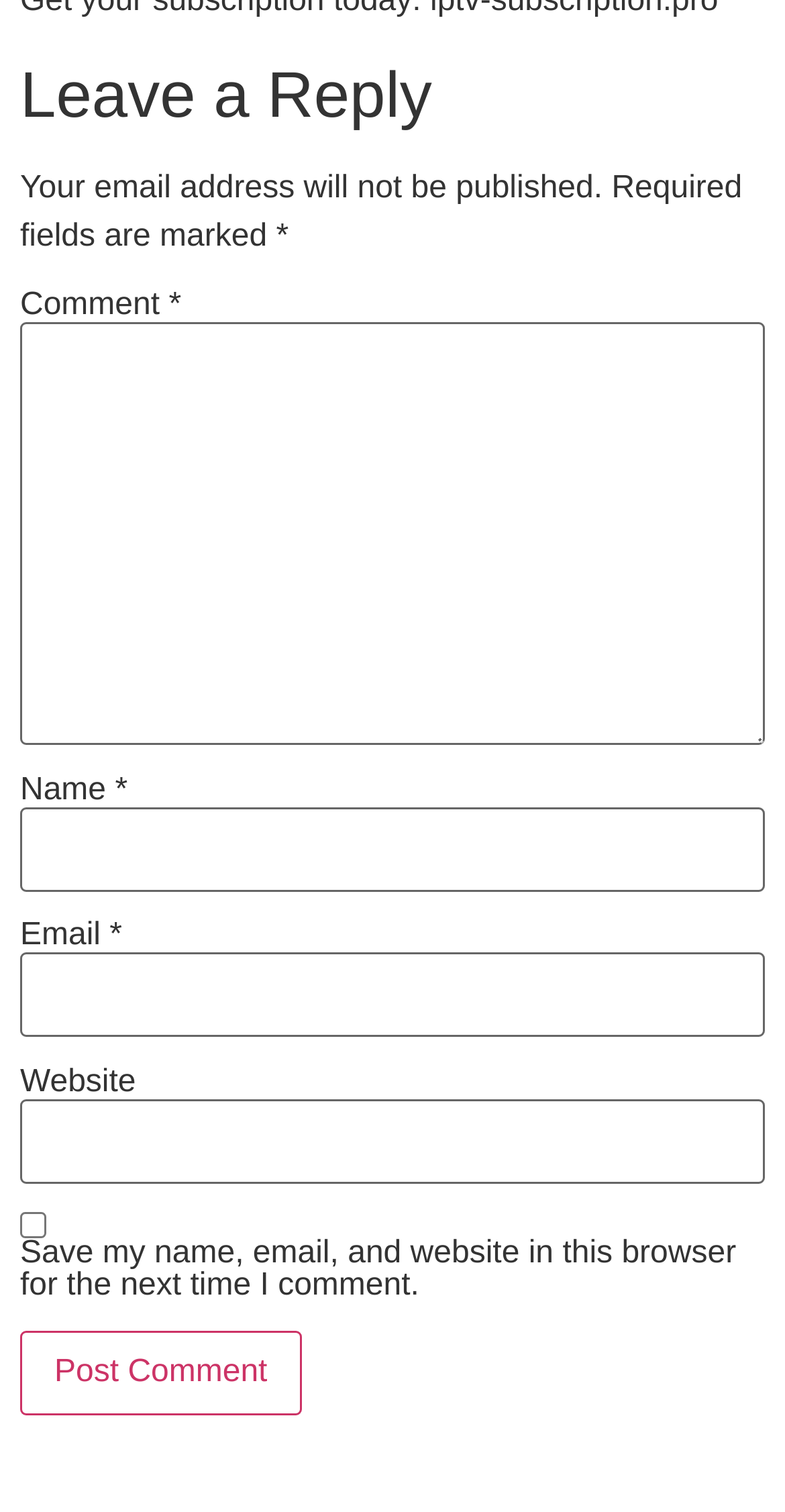Please examine the image and answer the question with a detailed explanation:
What is required to post a comment?

Based on the webpage, it is clear that the fields marked with an asterisk (*) are required to post a comment. These fields are Name, Email, and Comment. The corresponding textboxes for these fields are labeled as 'Name *', 'Email *', and 'Comment *' respectively, indicating that they are mandatory.